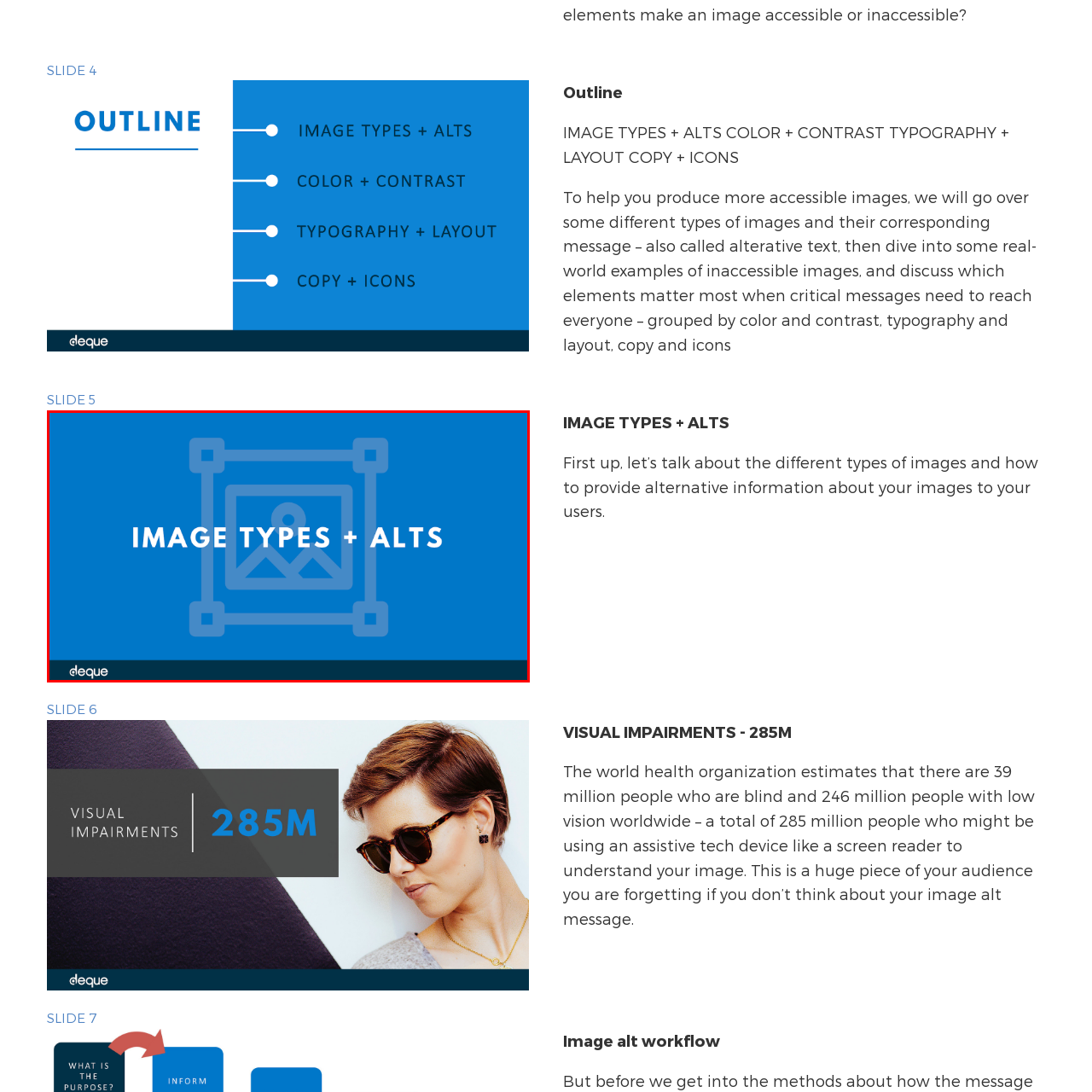Detail the scene within the red-bordered box in the image, including all relevant features and actions.

The image titled "IMAGE TYPES + ALTS" features a visually striking blue background with a stylized graphic depicting a framed image containing a landscape icon. Prominently displayed in bold white text, the title emphasizes the focus on different types of images and the importance of alternative text. This slide is part of a presentation that aims to educate viewers about accessibility in digital imagery, specifically addressing how to provide effective alternative descriptions for various image types. It sets the stage for discussing real-world examples and the significance of clear visual communication, particularly for users relying on assistive technologies.